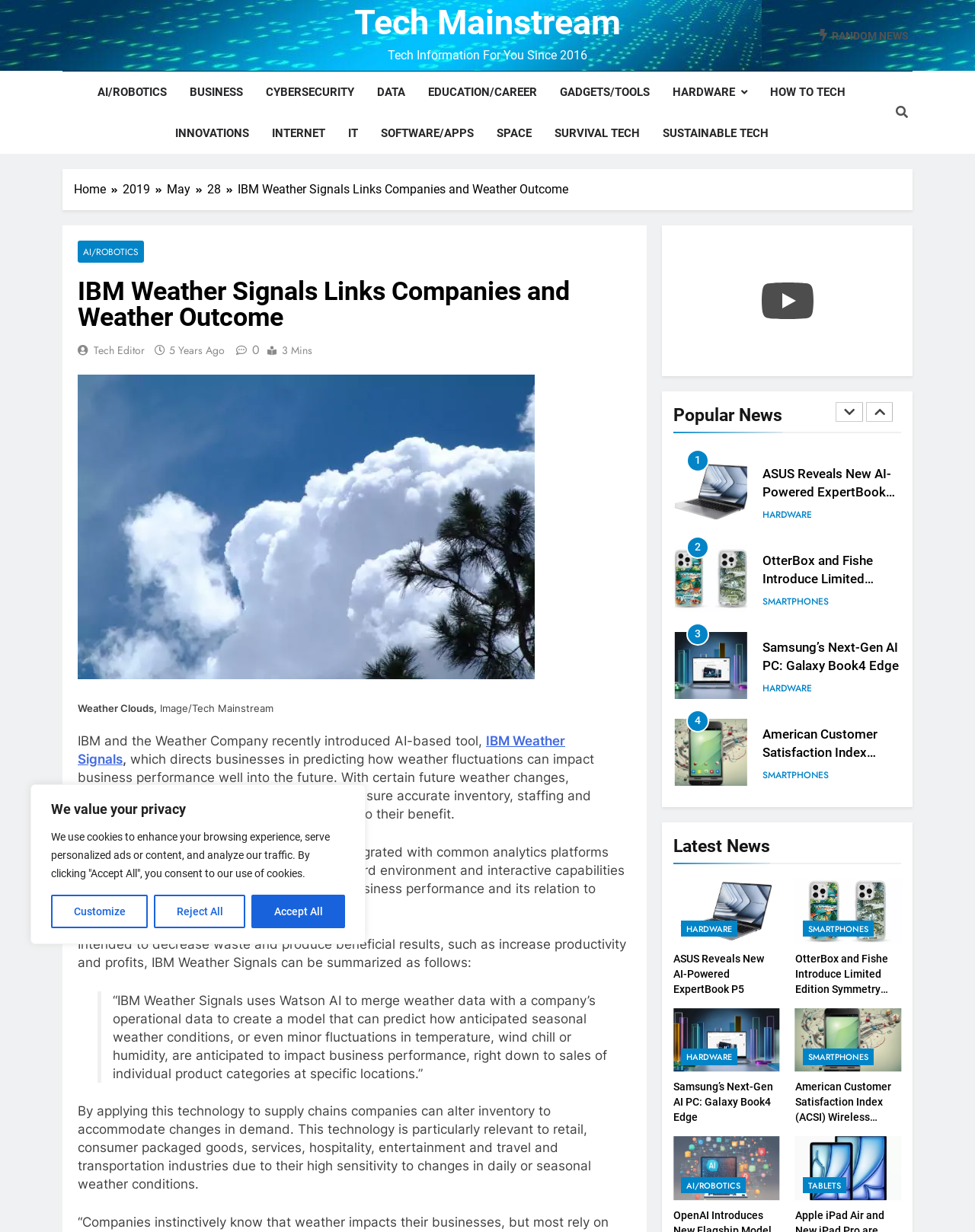Respond with a single word or phrase:
How many articles are listed under the 'Popular News' section?

4